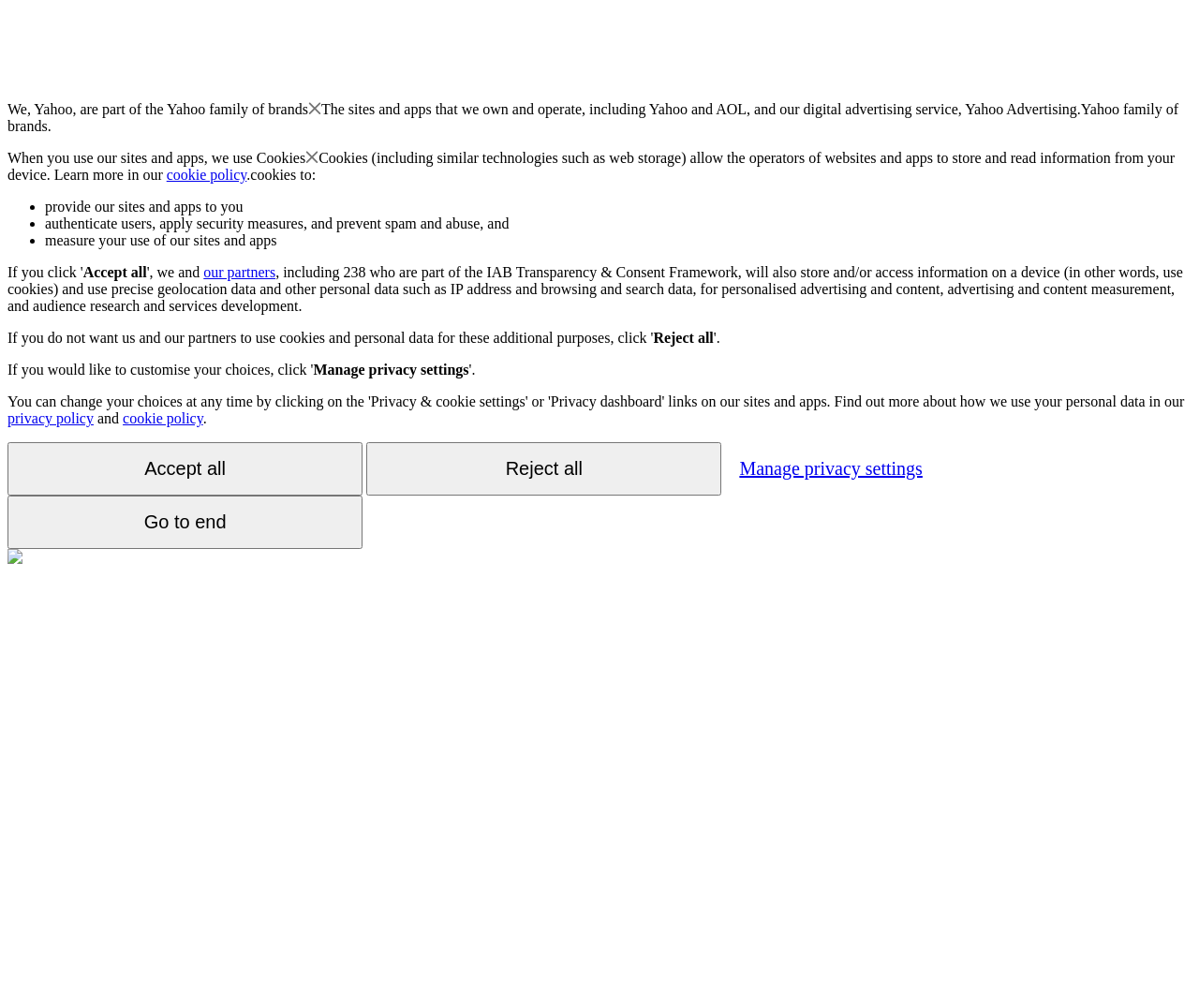Identify the bounding box coordinates for the UI element described by the following text: "Reject all". Provide the coordinates as four float numbers between 0 and 1, in the format [left, top, right, bottom].

[0.306, 0.439, 0.602, 0.492]